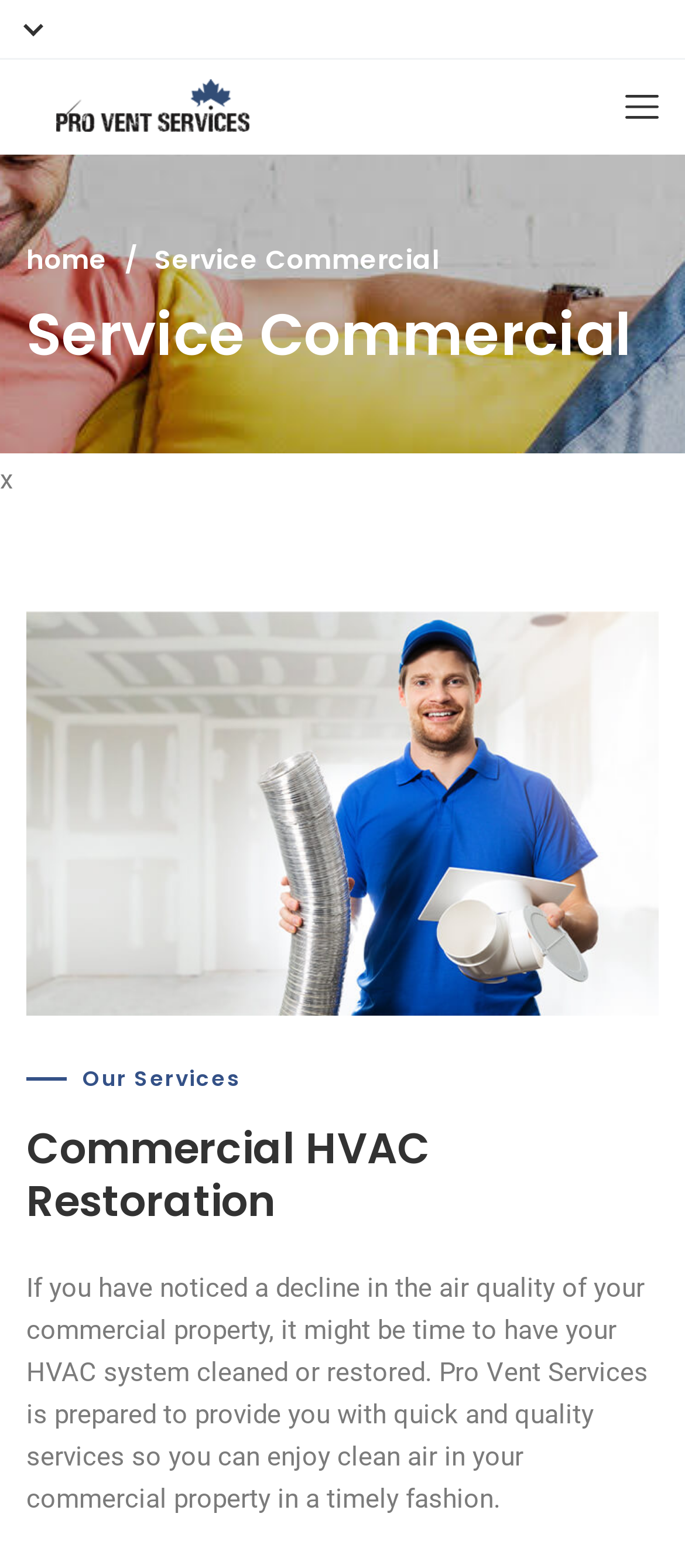What is the name of the company?
Provide an in-depth and detailed explanation in response to the question.

The company name can be found in the logo image at the top left of the webpage, which is described as 'Sanitizex Logo'.